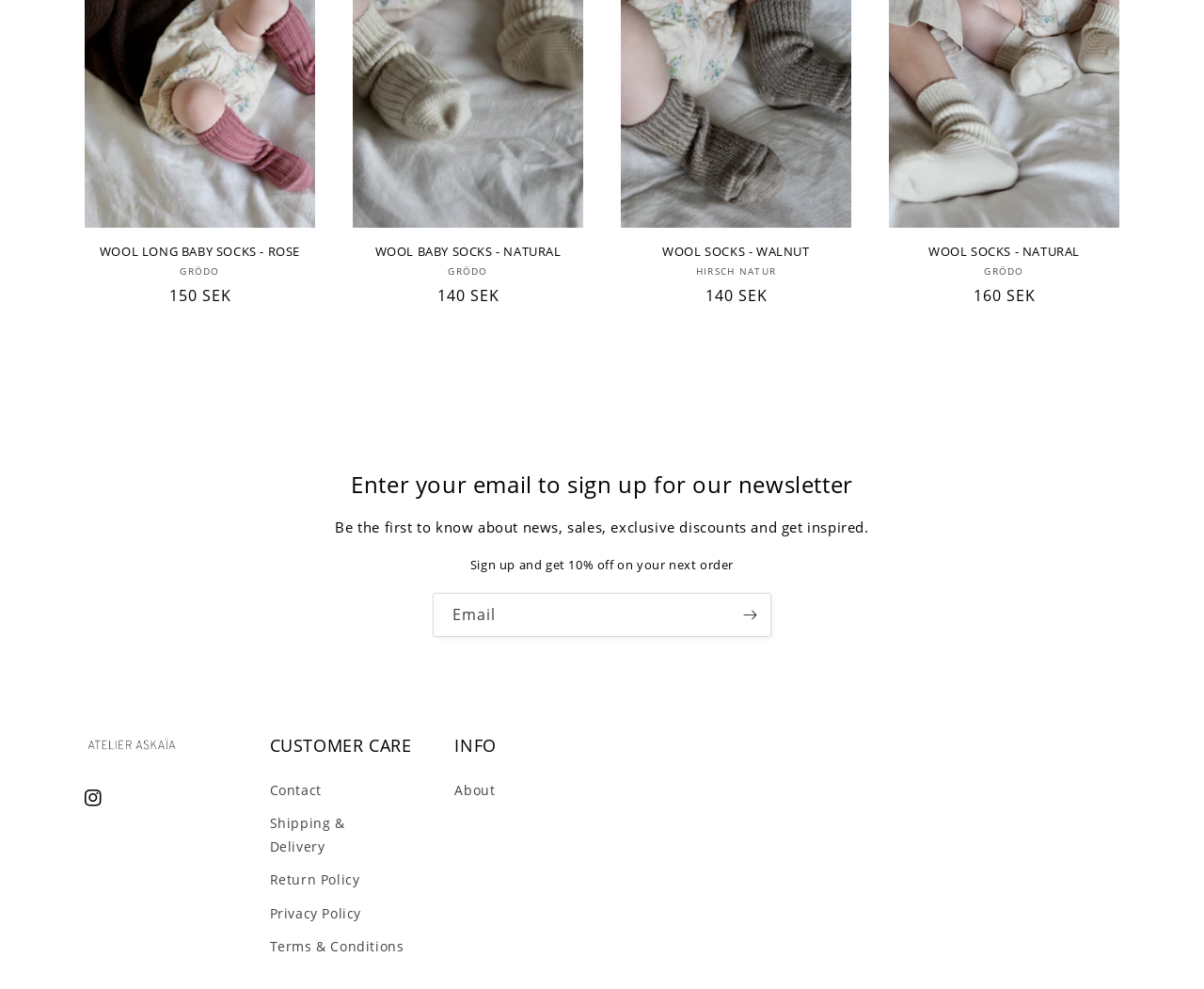Could you locate the bounding box coordinates for the section that should be clicked to accomplish this task: "Click on WOOL LONG BABY SOCKS - ROSE".

[0.07, 0.247, 0.262, 0.263]